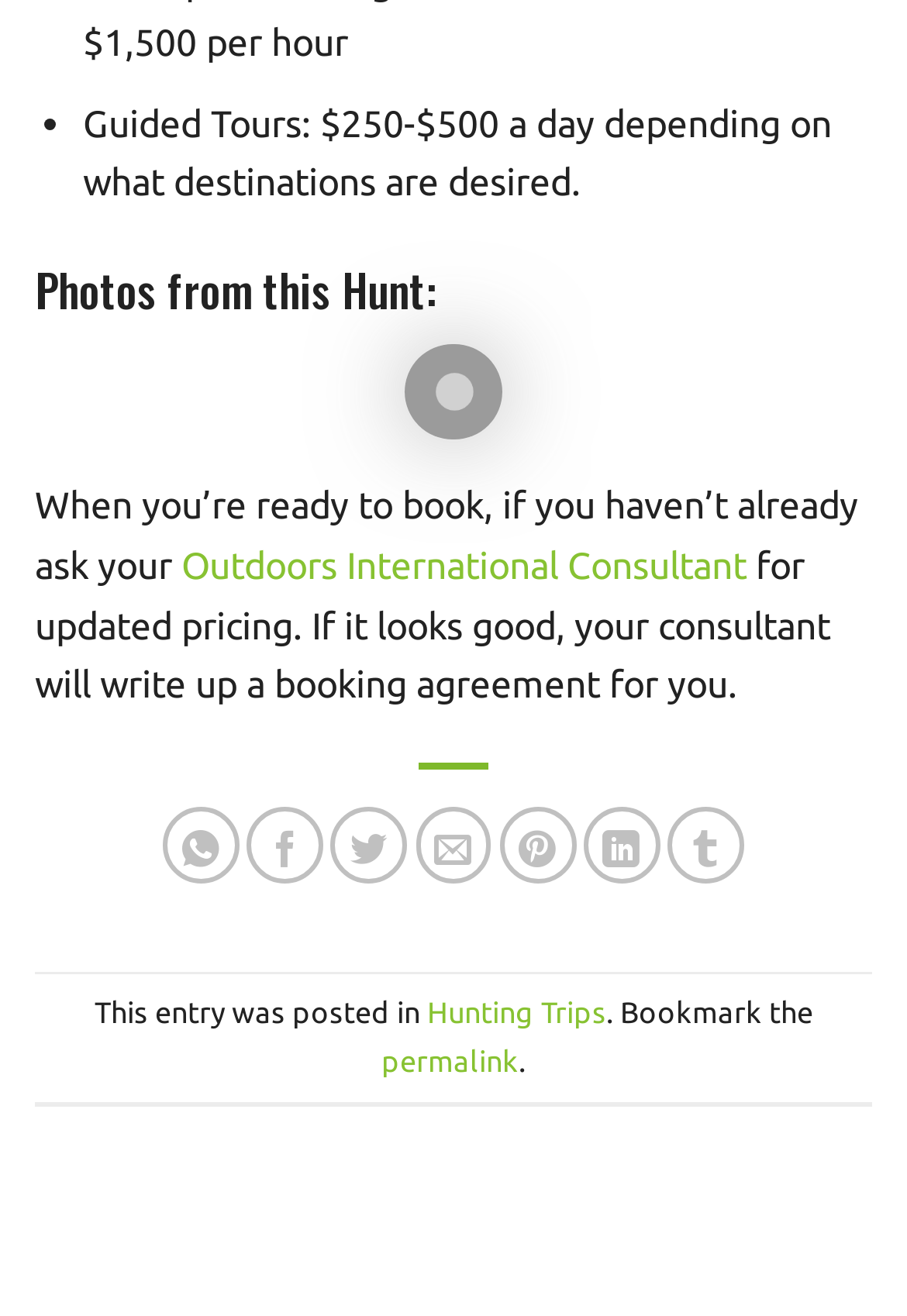Given the description admin, predict the bounding box coordinates of the UI element. Ensure the coordinates are in the format (top-left x, top-left y, bottom-right x, bottom-right y) and all values are between 0 and 1.

None